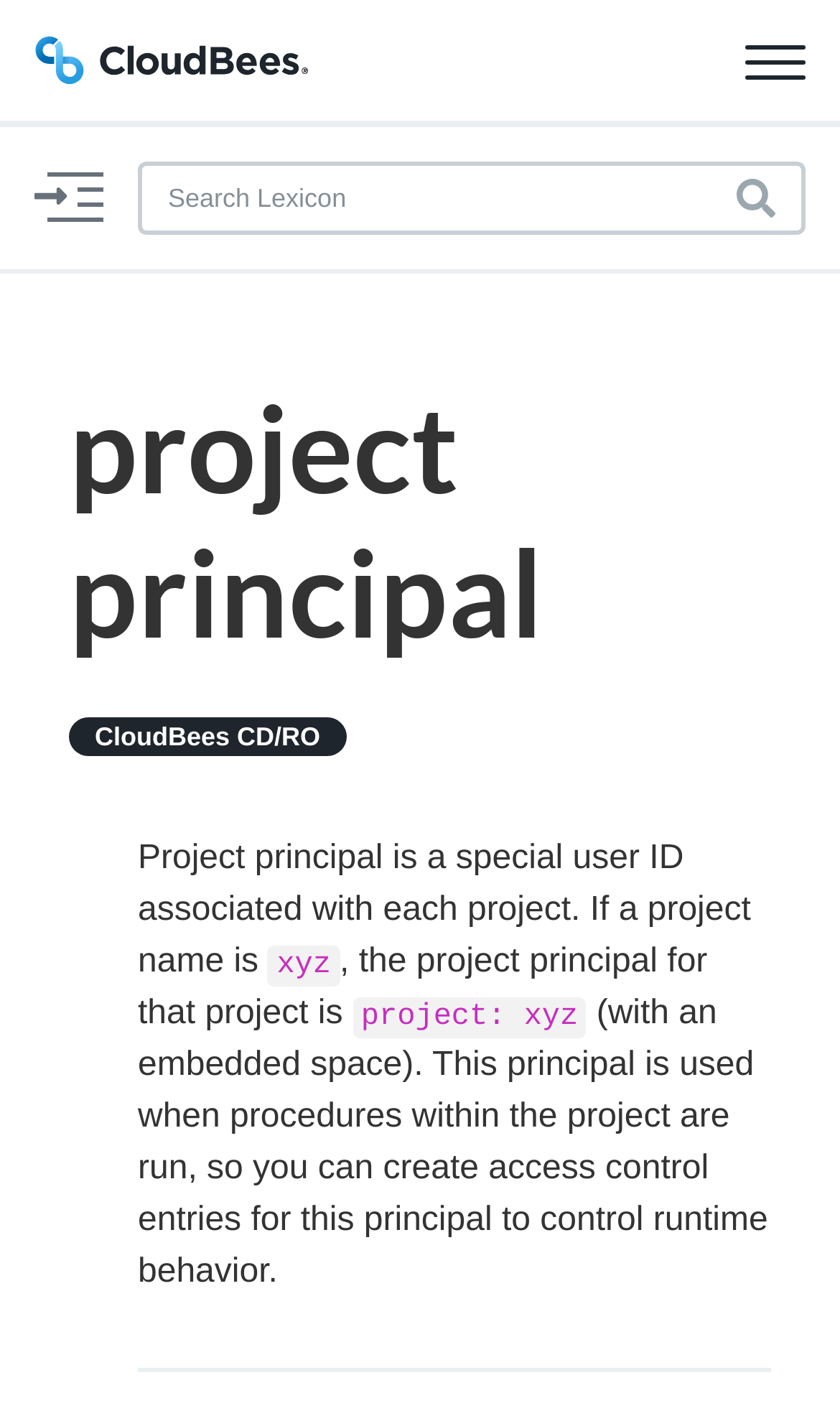Locate the bounding box coordinates of the element you need to click to accomplish the task described by this instruction: "Enable dark mode".

[0.082, 0.713, 0.123, 0.743]